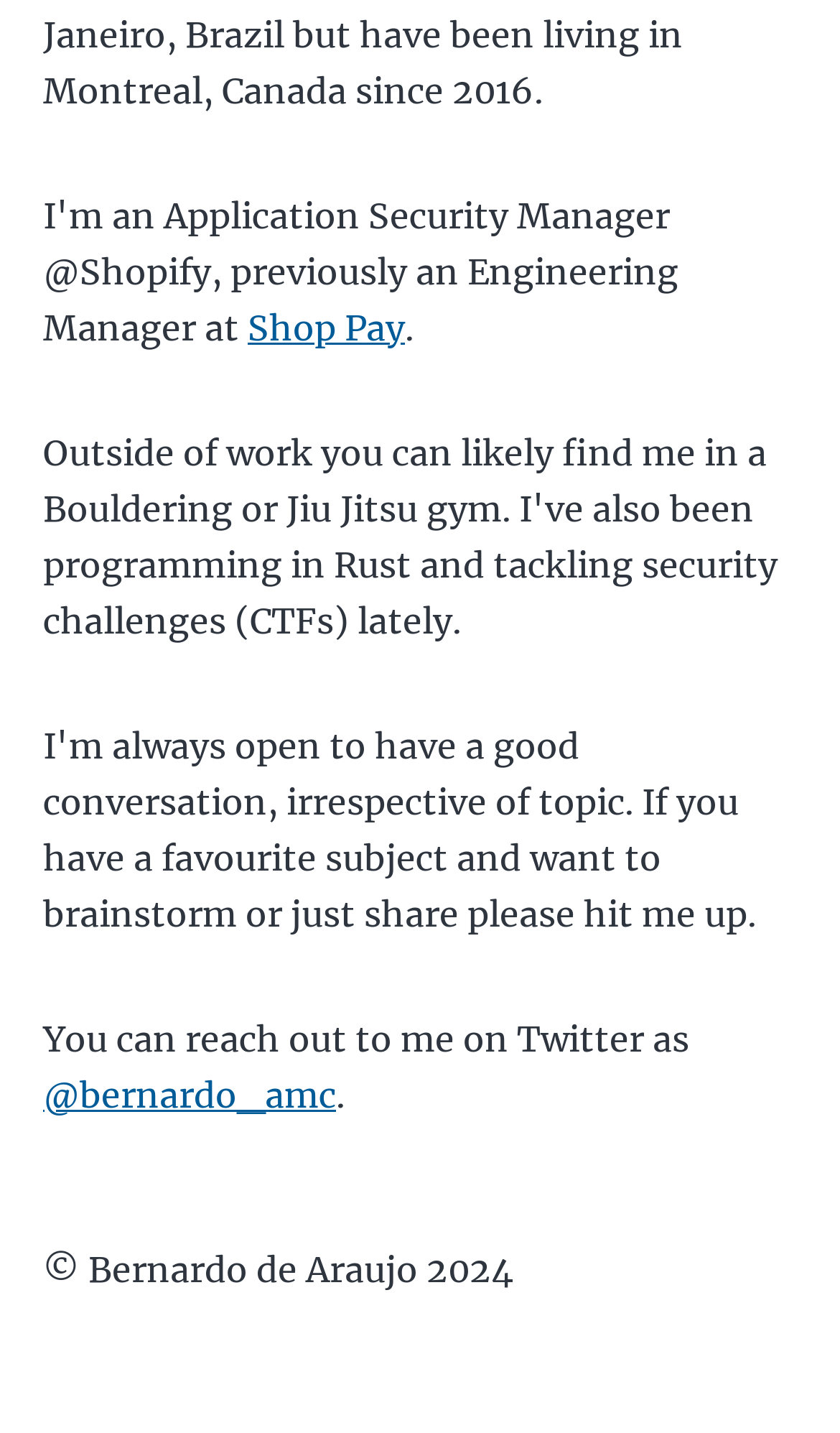Calculate the bounding box coordinates for the UI element based on the following description: "@bernardo_amc". Ensure the coordinates are four float numbers between 0 and 1, i.e., [left, top, right, bottom].

[0.051, 0.748, 0.4, 0.778]